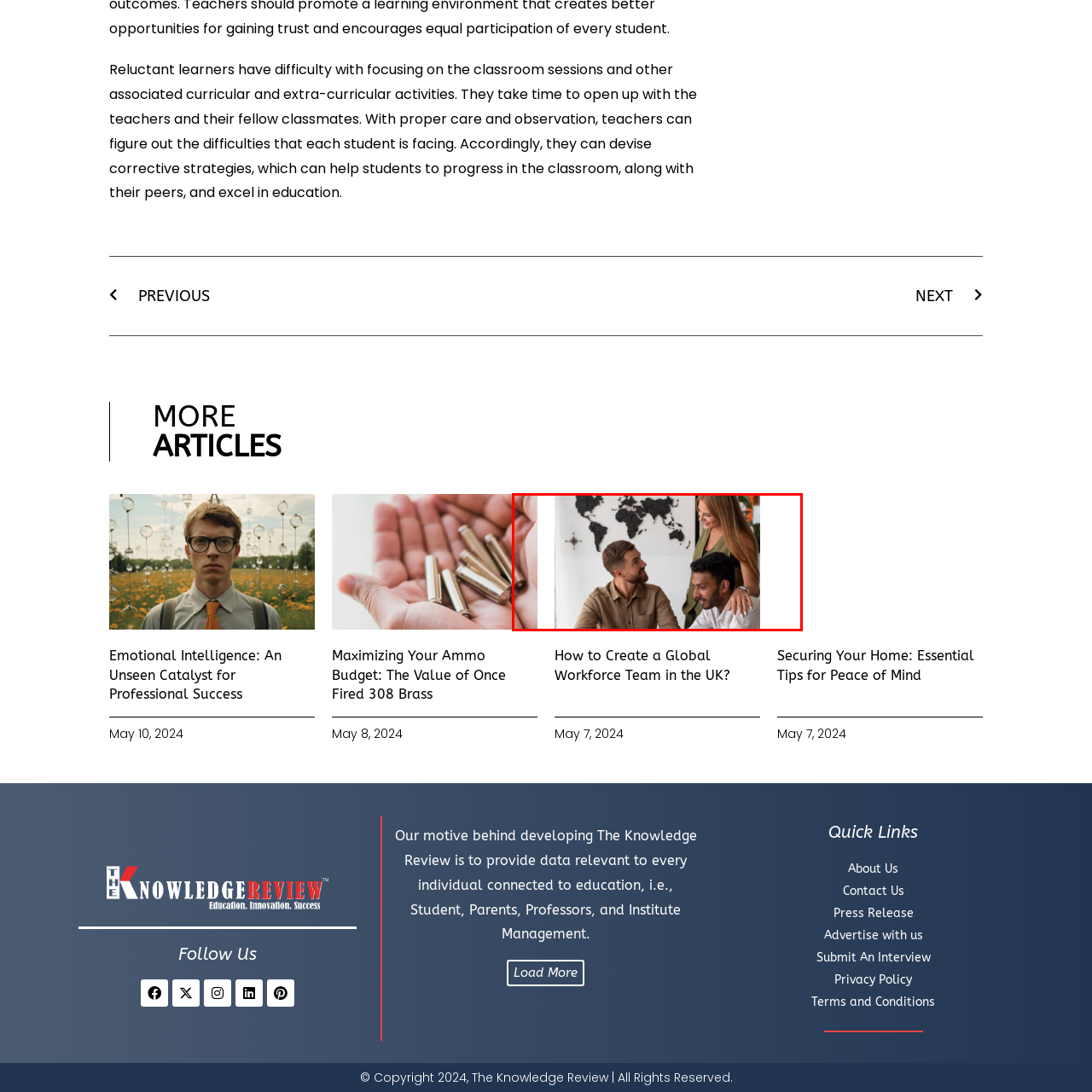Look at the area highlighted in the red box, How many people are engaged in the discussion? Please provide an answer in a single word or phrase.

three